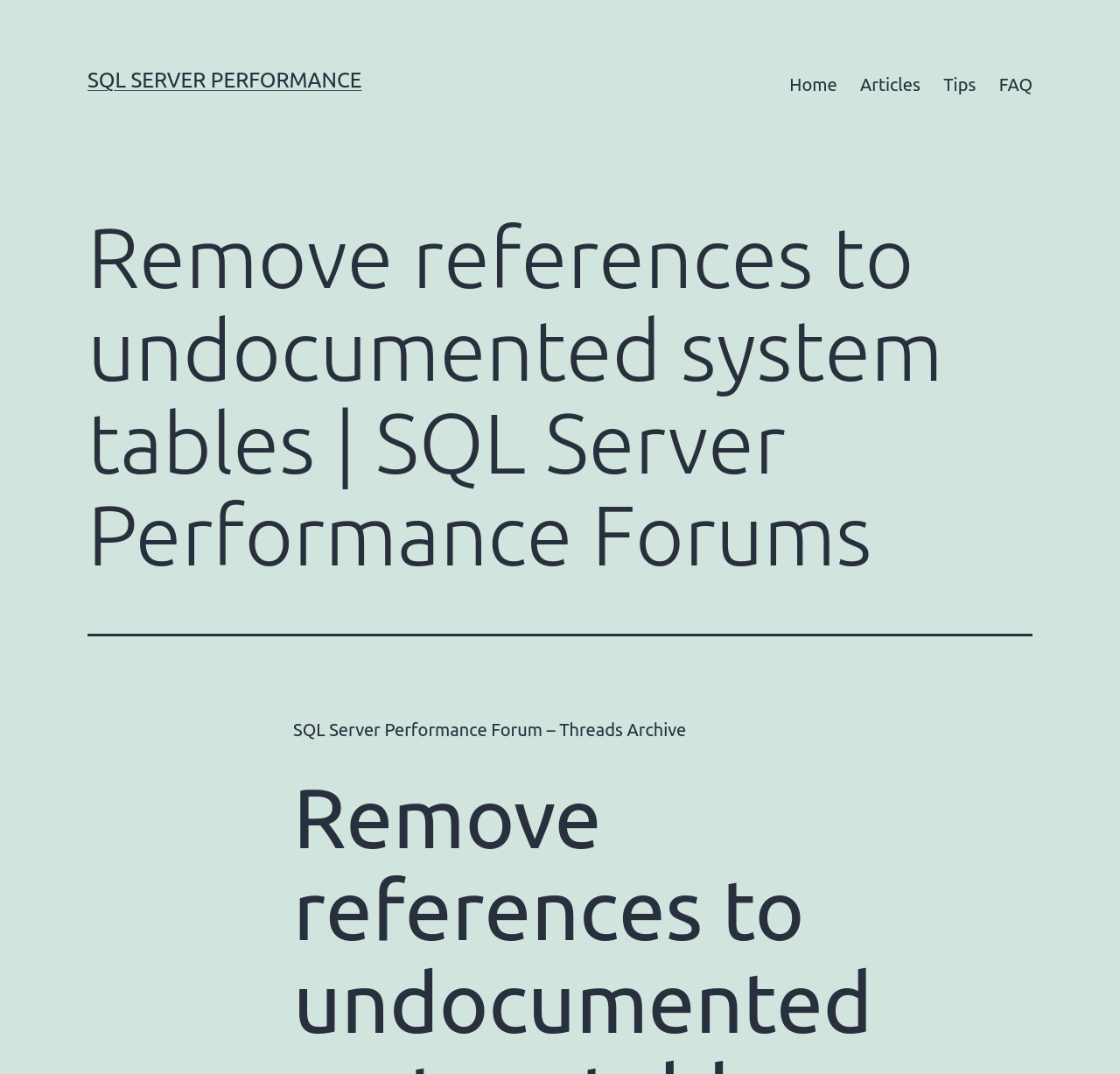Is there a FAQ section in the forum? From the image, respond with a single word or brief phrase.

Yes